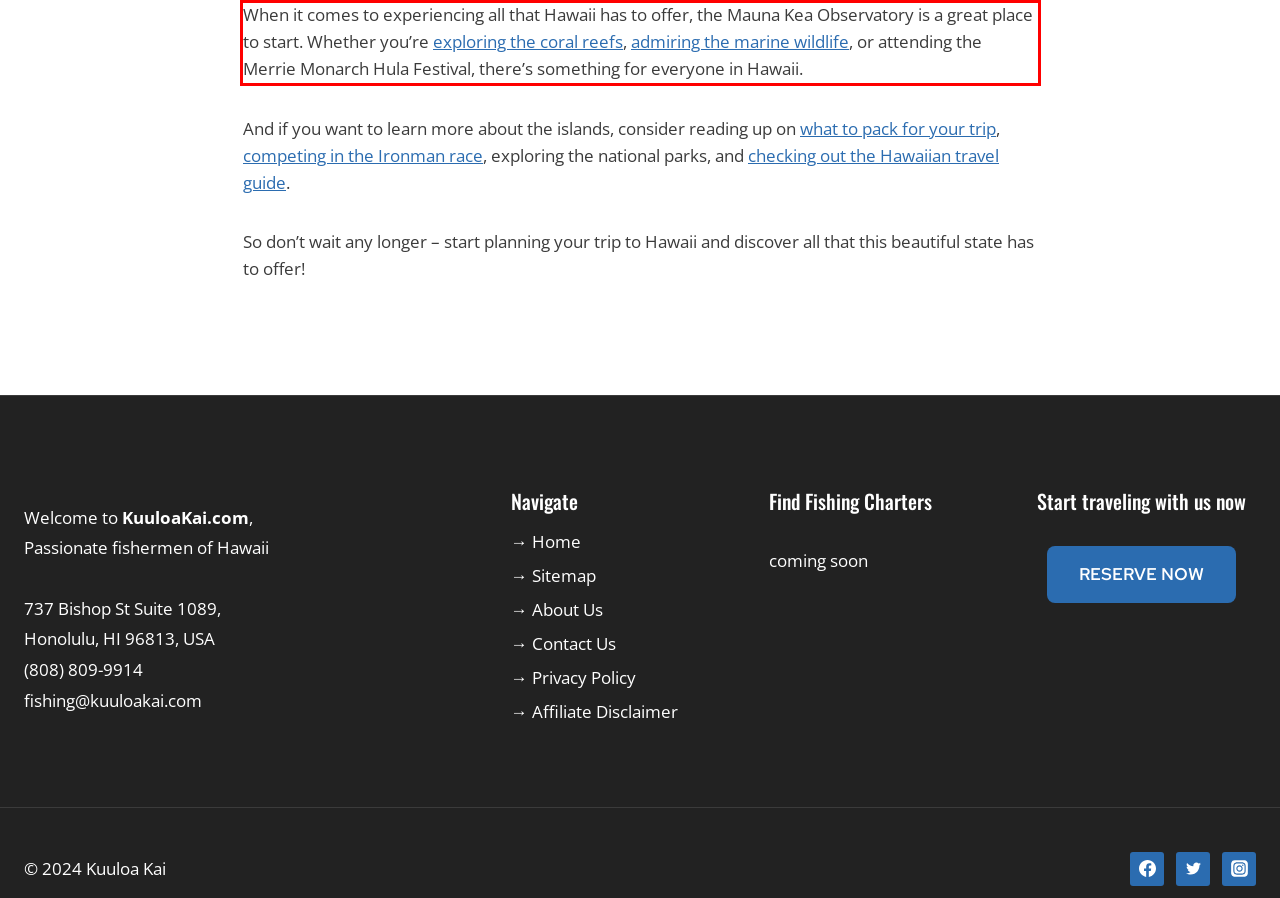With the provided screenshot of a webpage, locate the red bounding box and perform OCR to extract the text content inside it.

When it comes to experiencing all that Hawaii has to offer, the Mauna Kea Observatory is a great place to start. Whether you’re exploring the coral reefs, admiring the marine wildlife, or attending the Merrie Monarch Hula Festival, there’s something for everyone in Hawaii.